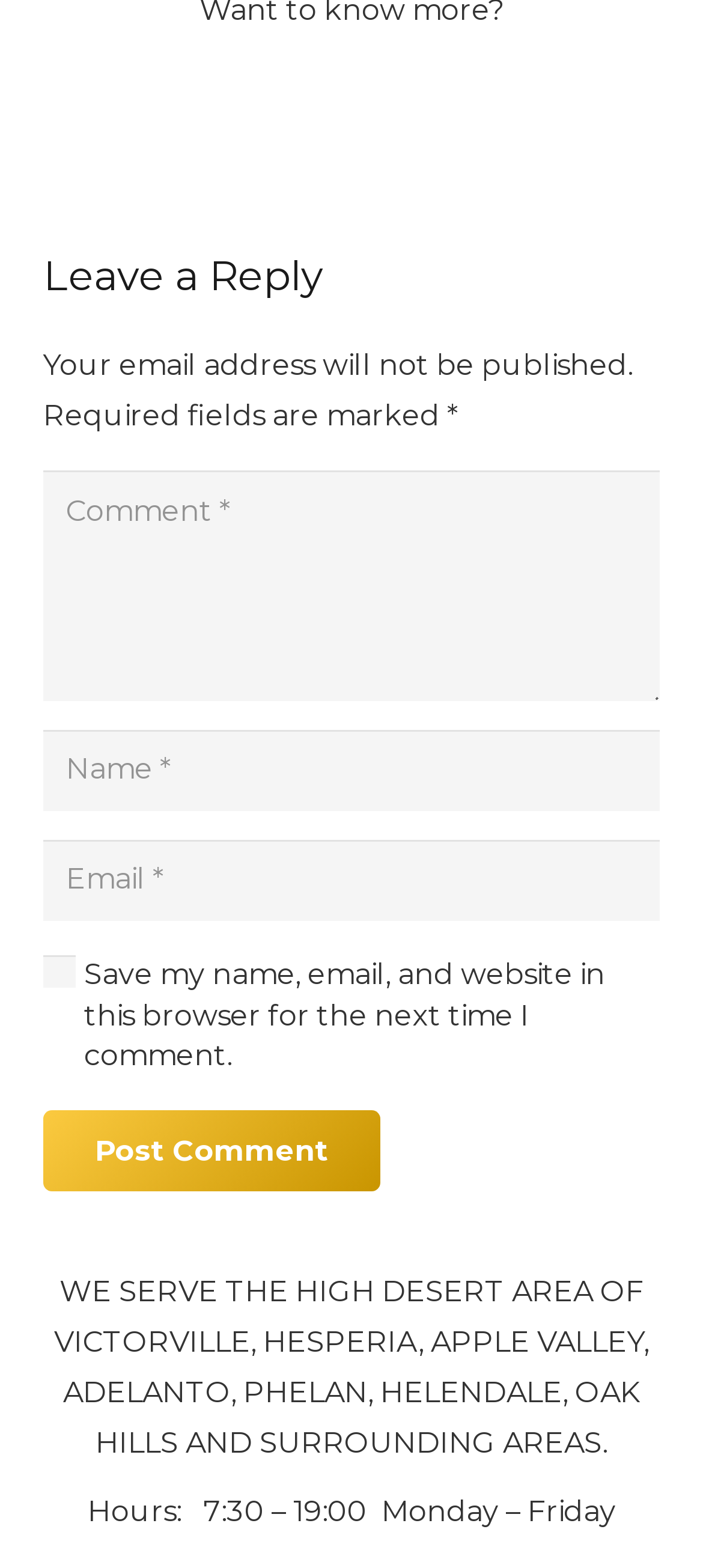What is the purpose of the checkbox?
Based on the image, give a one-word or short phrase answer.

Save user data